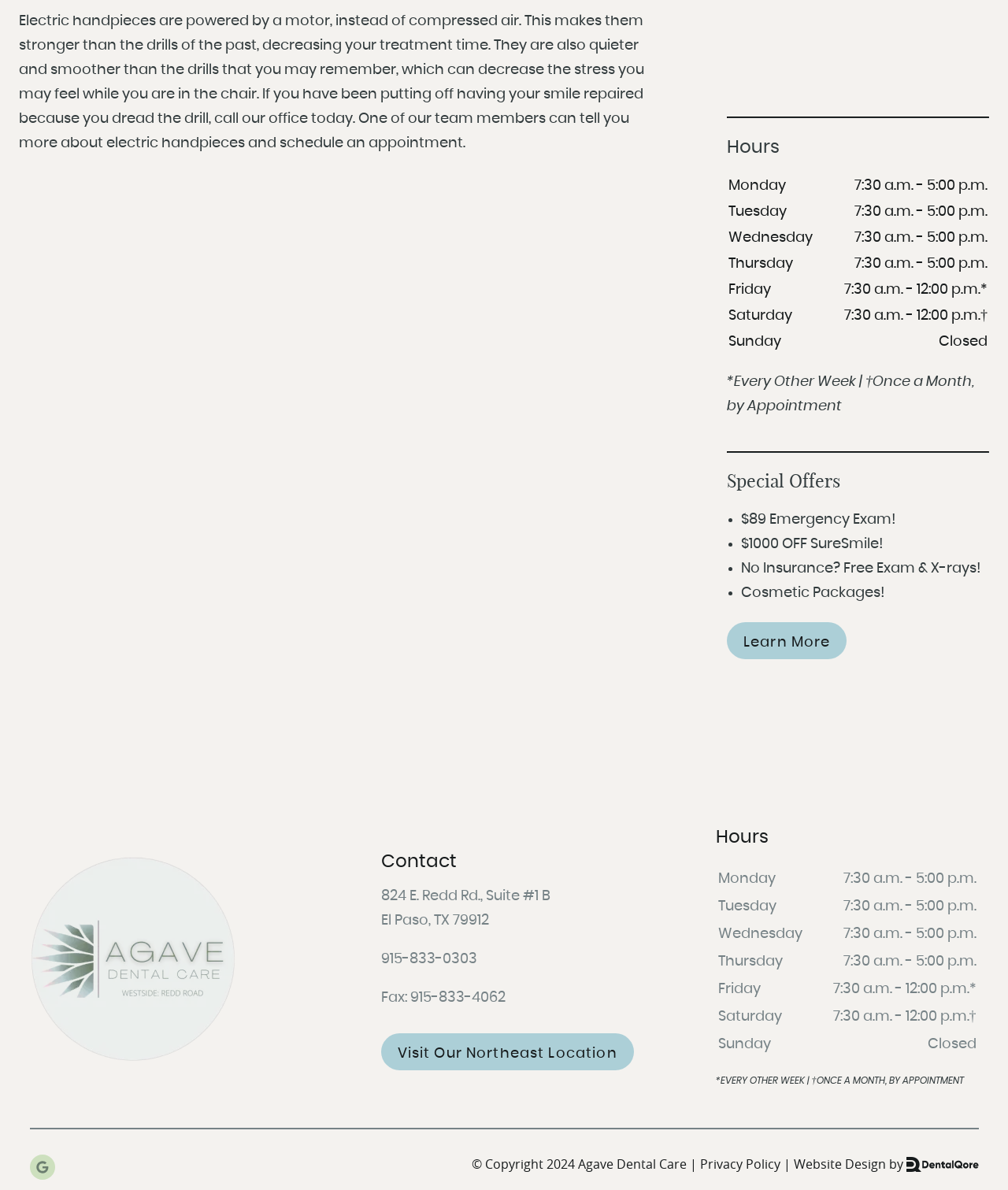Respond to the question below with a single word or phrase:
What is the fax number of the office?

915-833-4062